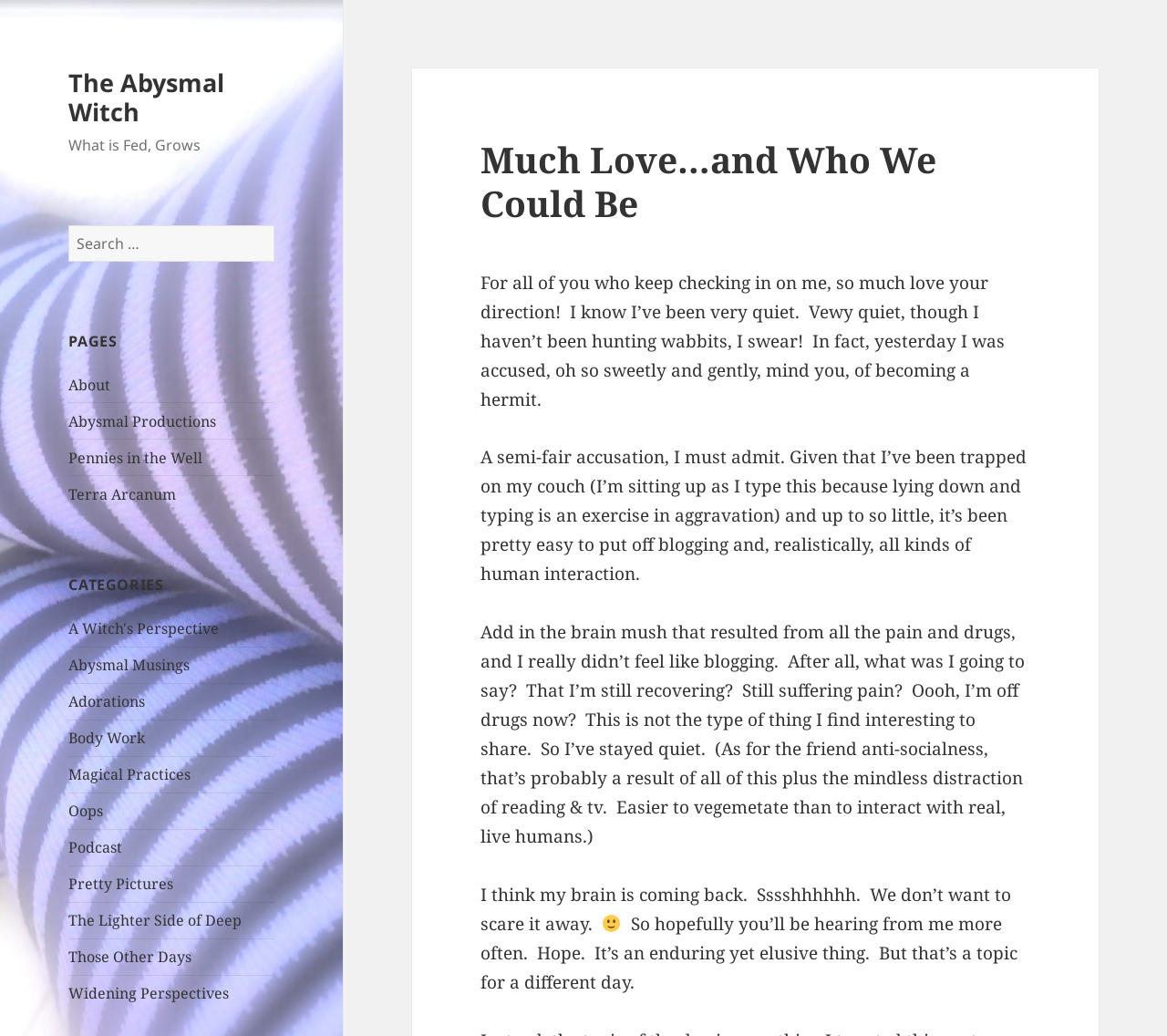Given the element description: "Democrats Import Immigrants to Vote", predict the bounding box coordinates of this UI element. The coordinates must be four float numbers between 0 and 1, given as [left, top, right, bottom].

None